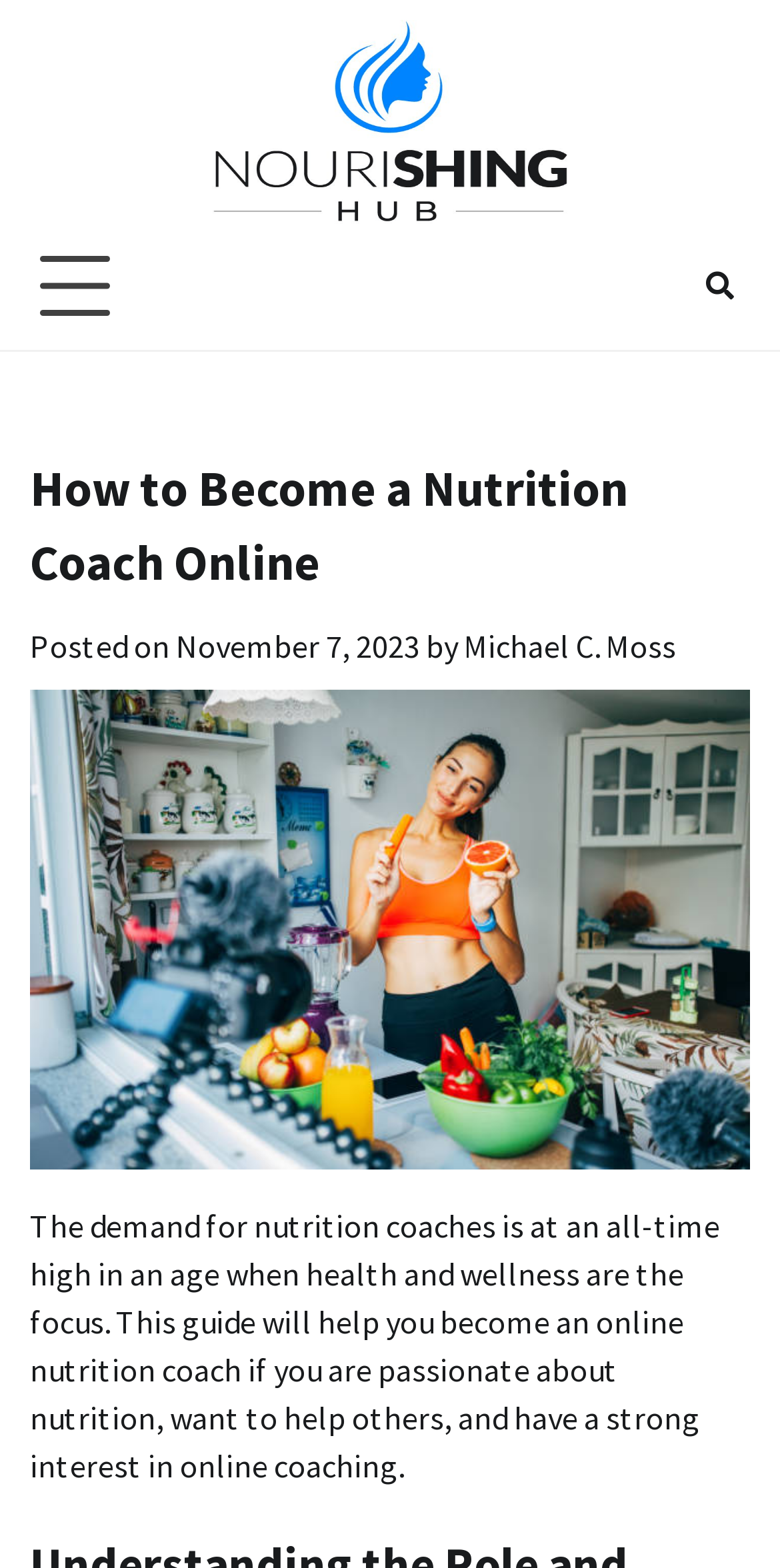When was the article posted?
Provide a detailed and well-explained answer to the question.

The posting date of the article can be found in the middle section of the webpage, where it says 'Posted on November 7, 2023' in a link format.